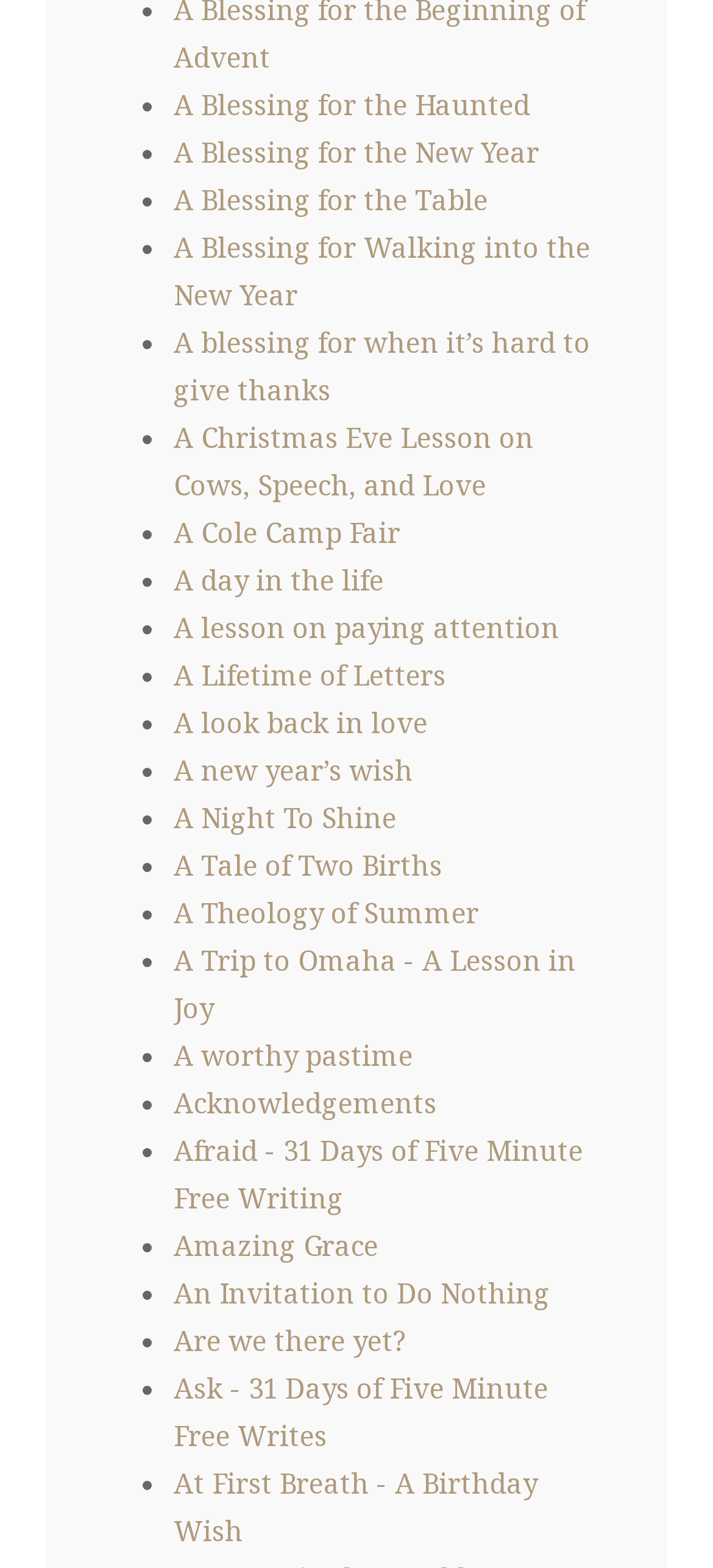From the webpage screenshot, identify the region described by A worthy pastime. Provide the bounding box coordinates as (top-left x, top-left y, bottom-right x, bottom-right y), with each value being a floating point number between 0 and 1.

[0.244, 0.661, 0.579, 0.684]